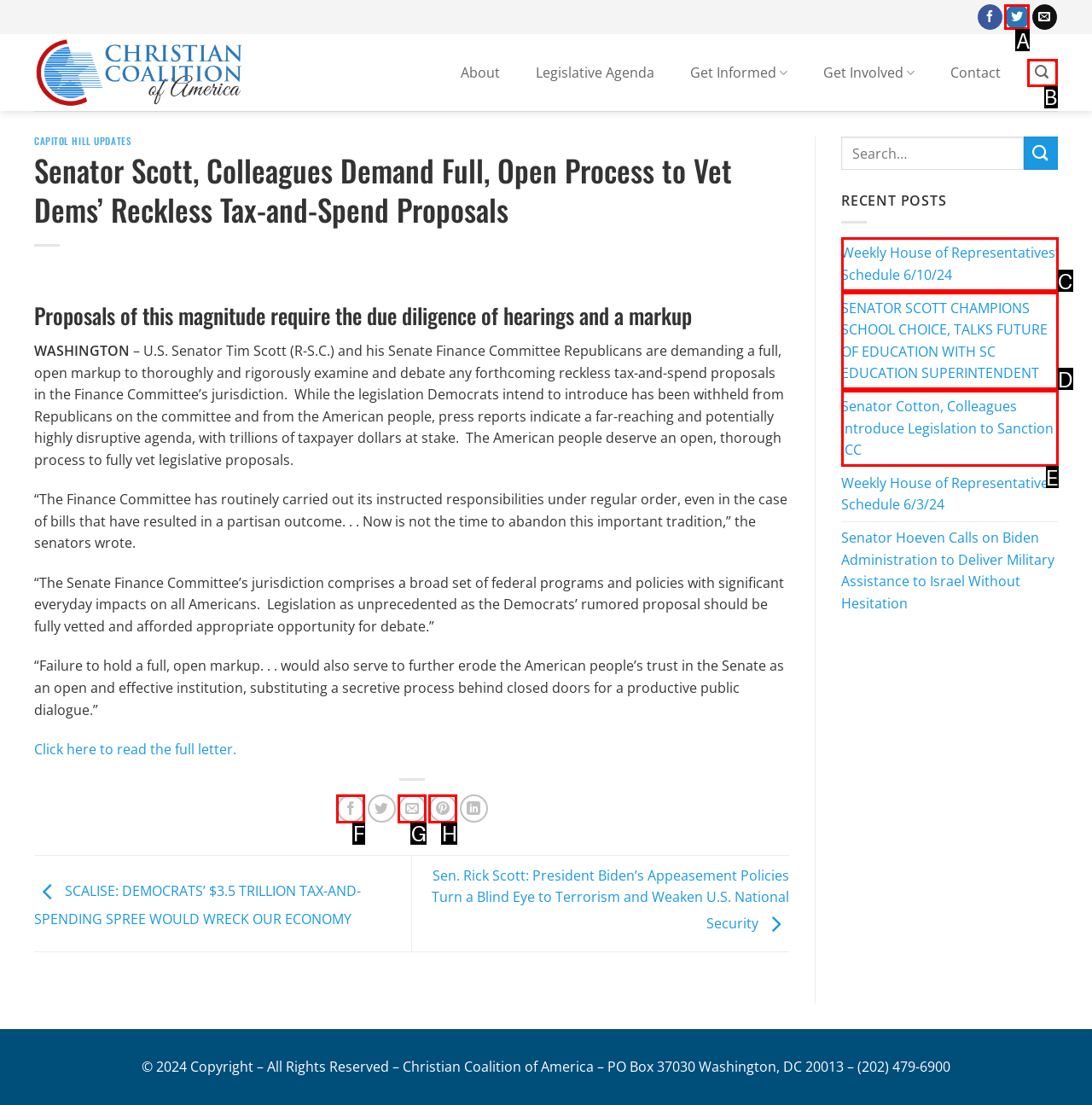To achieve the task: Open 'Earthmind Explosion' article, which HTML element do you need to click?
Respond with the letter of the correct option from the given choices.

None